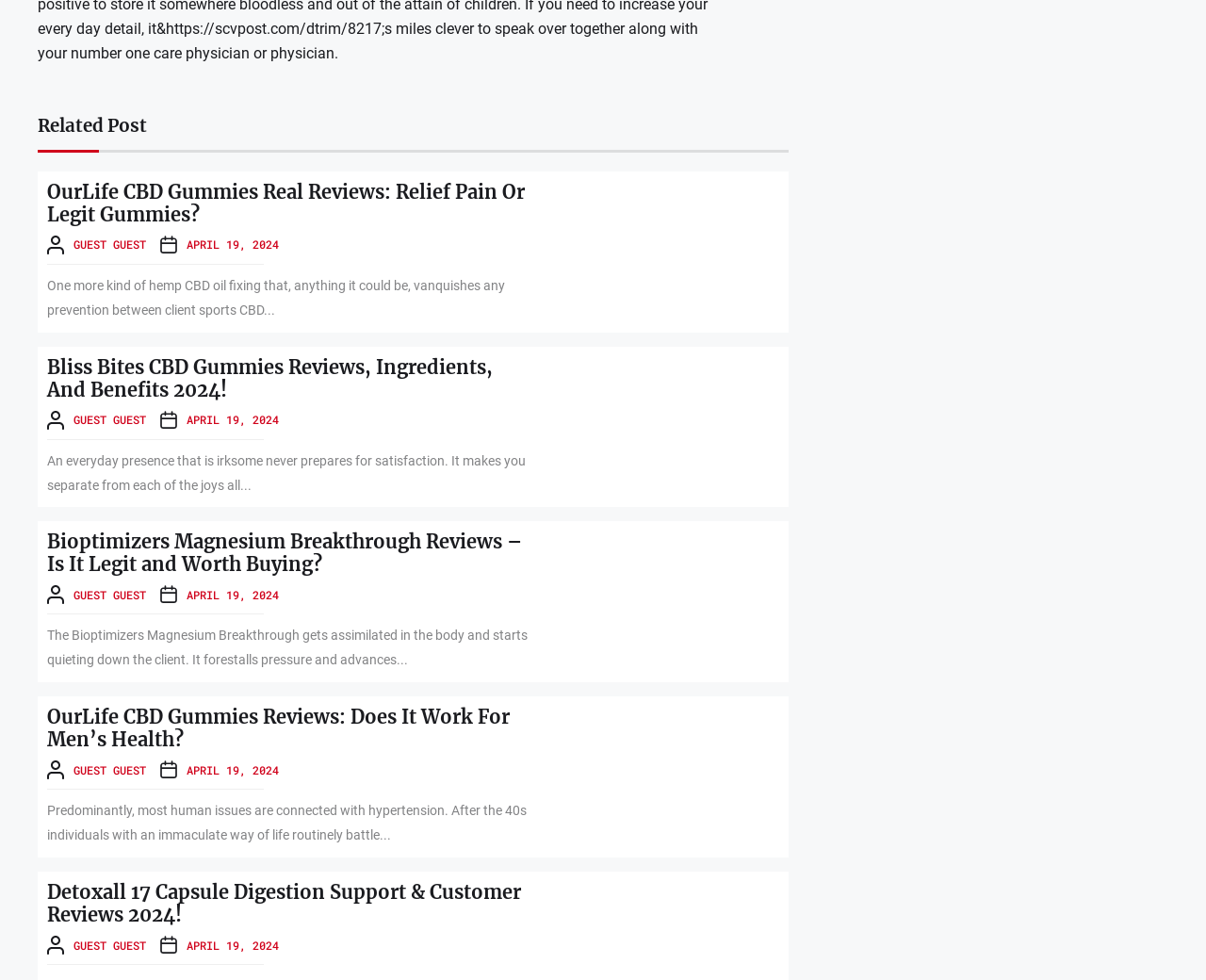Given the description "April 19, 2024", provide the bounding box coordinates of the corresponding UI element.

[0.155, 0.777, 0.231, 0.795]